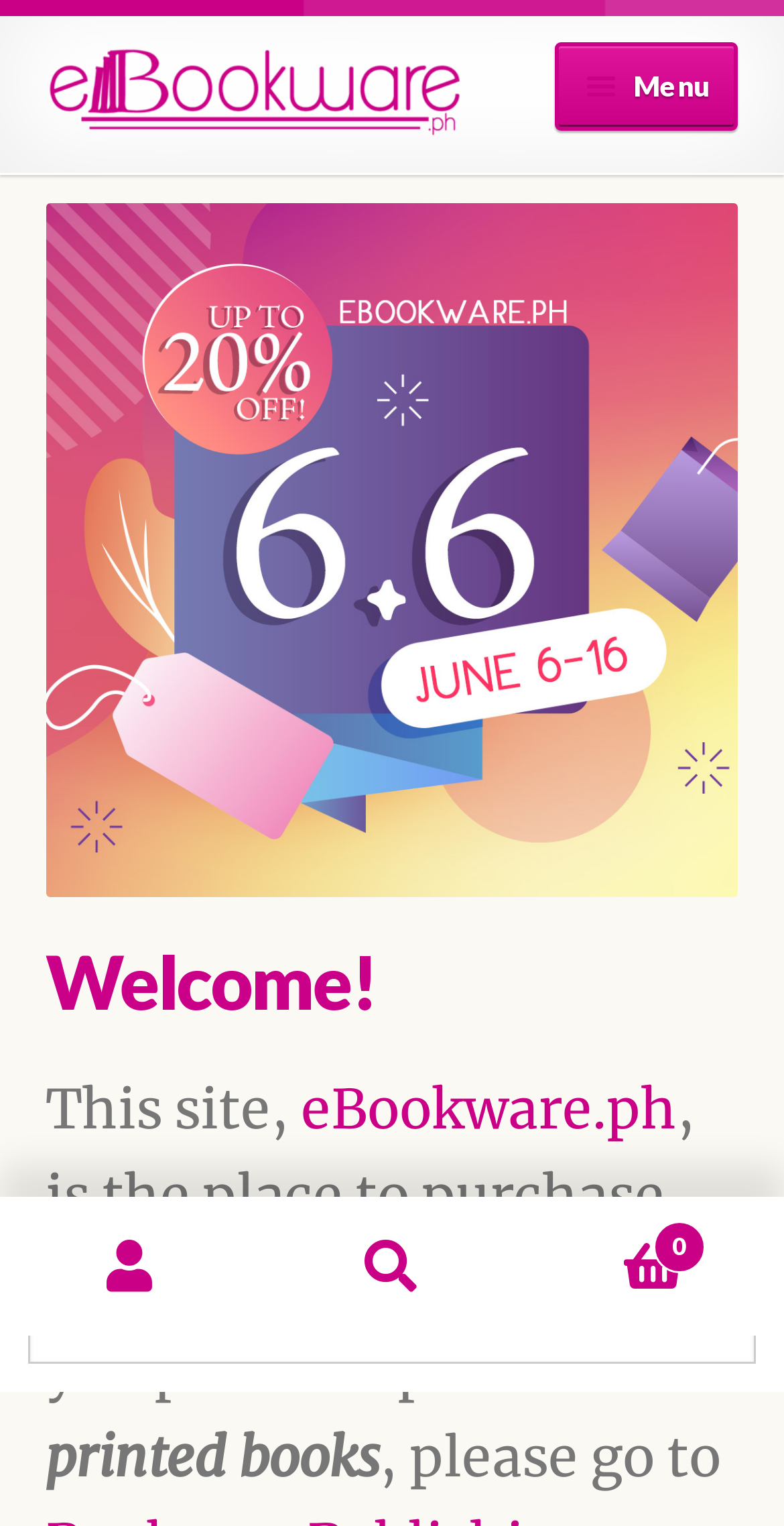Could you find the bounding box coordinates of the clickable area to complete this instruction: "Click on the 'Menu' button"?

[0.709, 0.028, 0.942, 0.086]